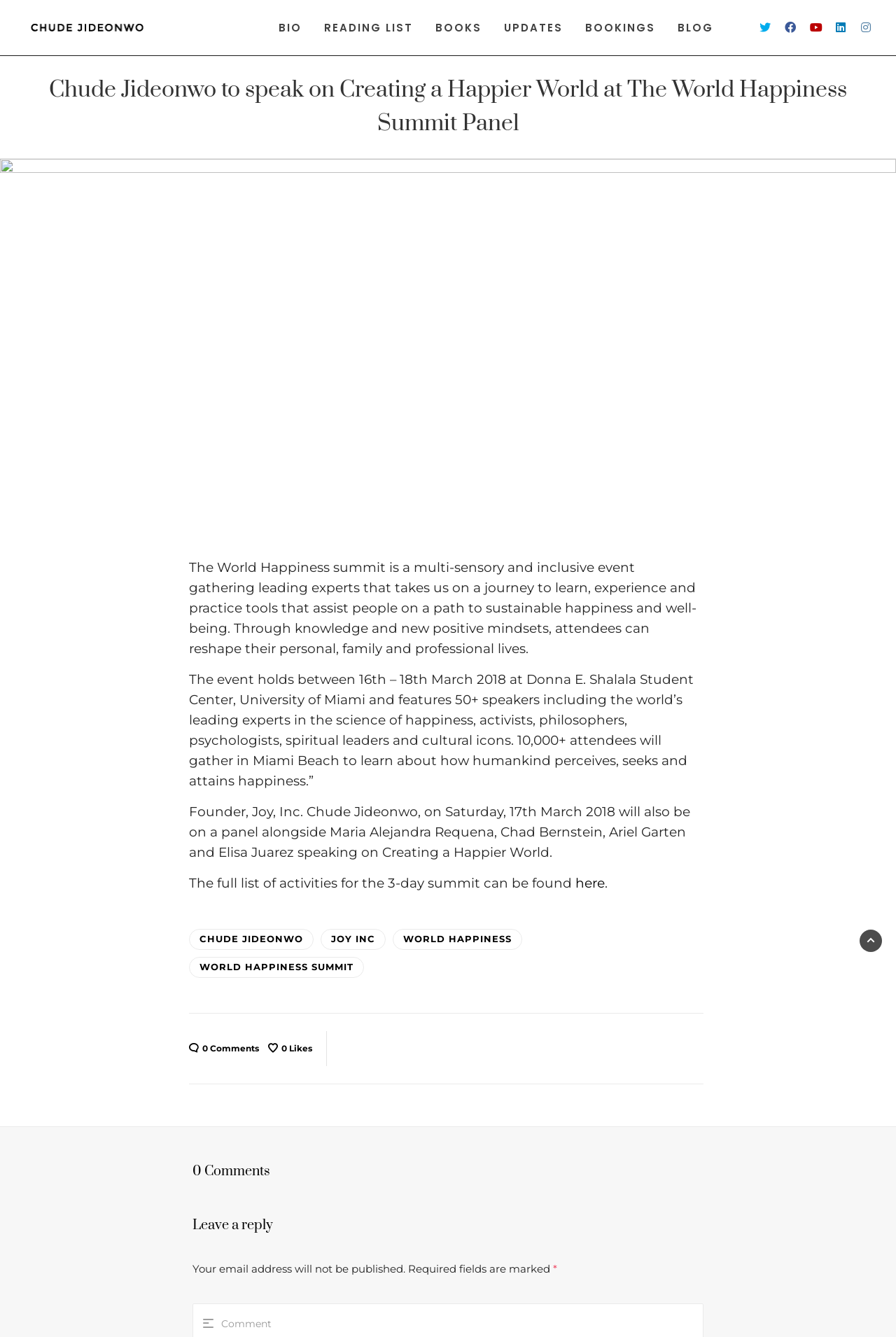Specify the bounding box coordinates (top-left x, top-left y, bottom-right x, bottom-right y) of the UI element in the screenshot that matches this description: World Happiness Summit

[0.211, 0.715, 0.406, 0.731]